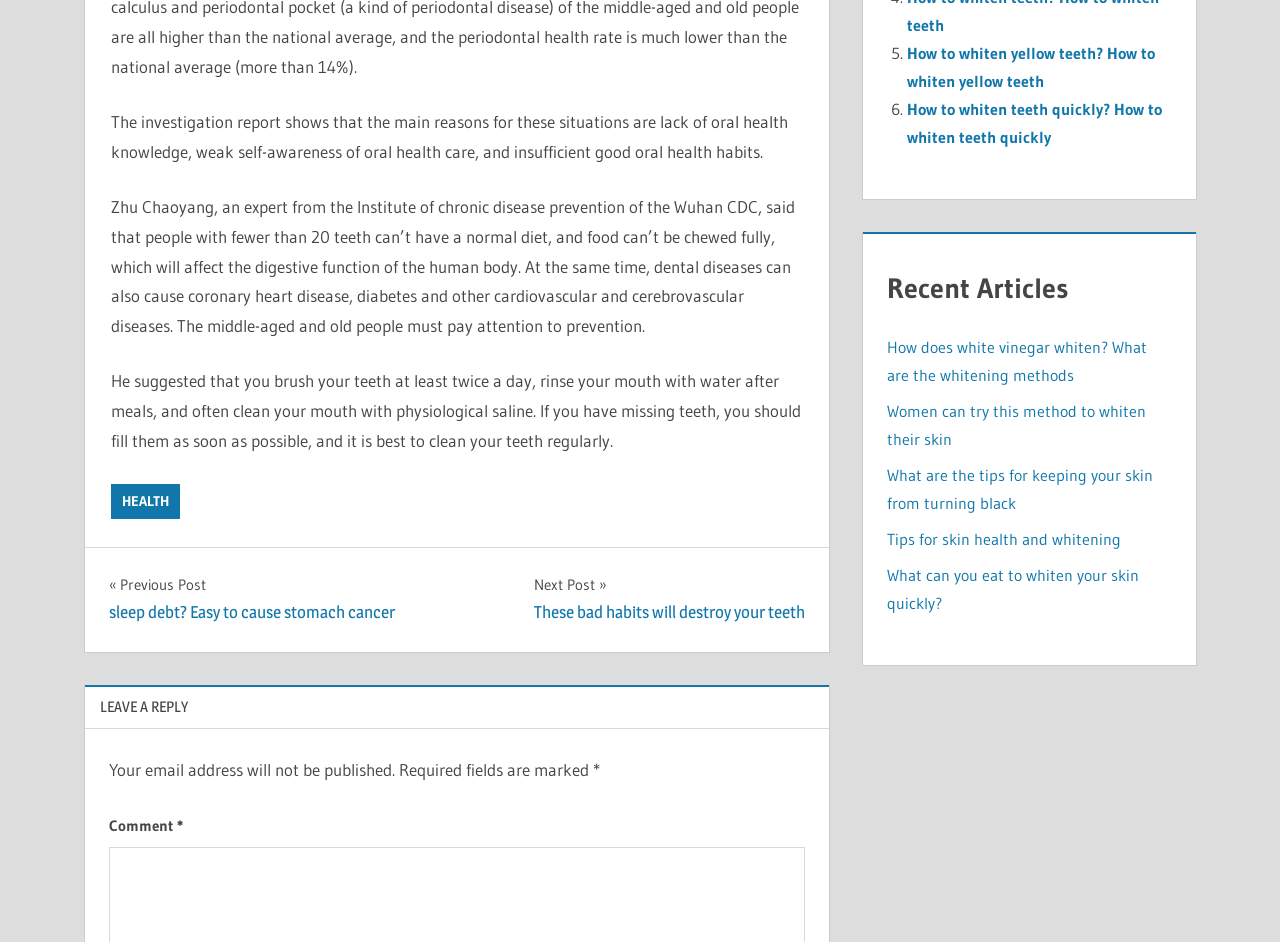Calculate the bounding box coordinates of the UI element given the description: "health".

[0.086, 0.513, 0.141, 0.551]